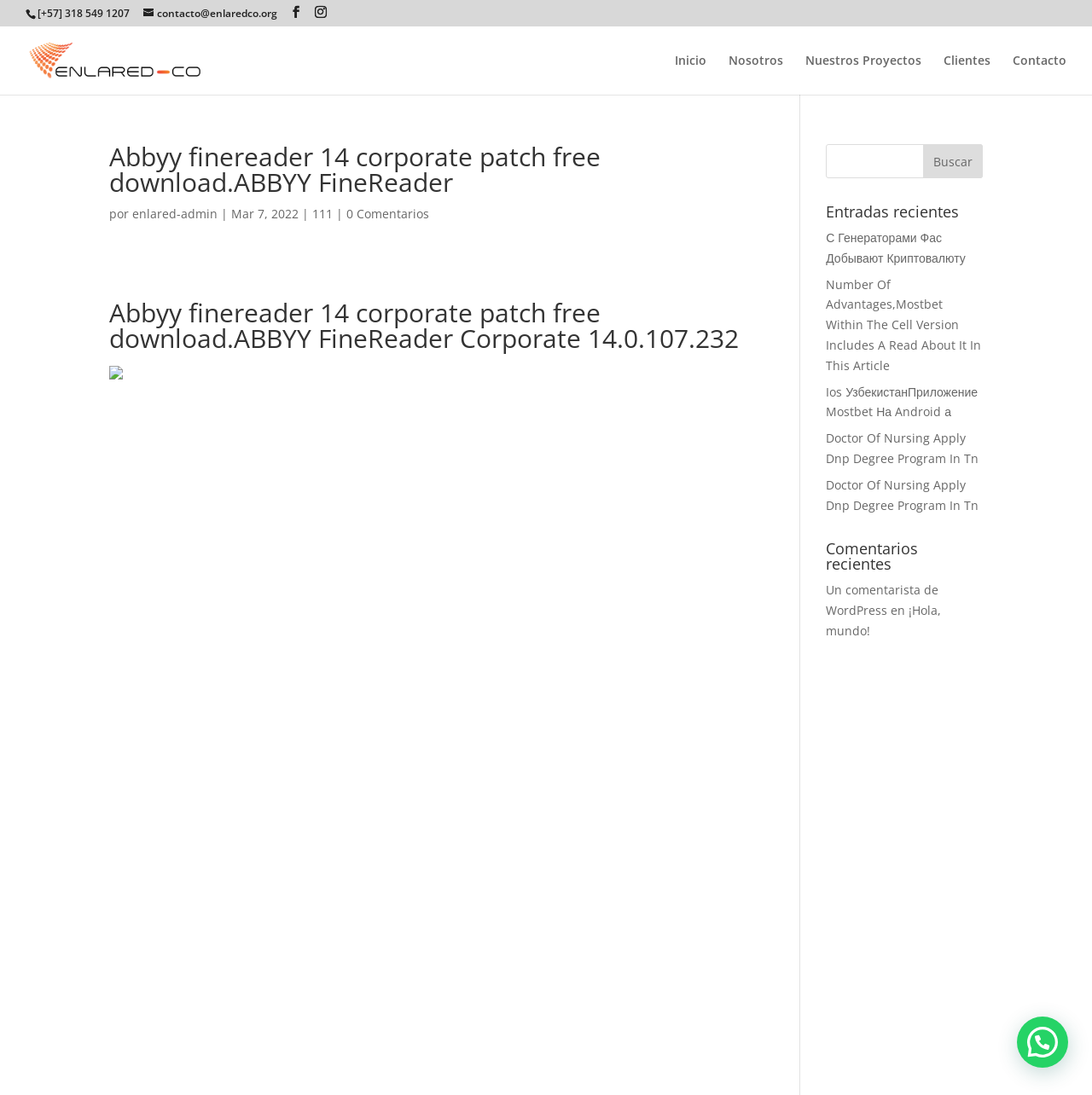Select the bounding box coordinates of the element I need to click to carry out the following instruction: "Contact enlared-admin".

[0.121, 0.188, 0.199, 0.202]